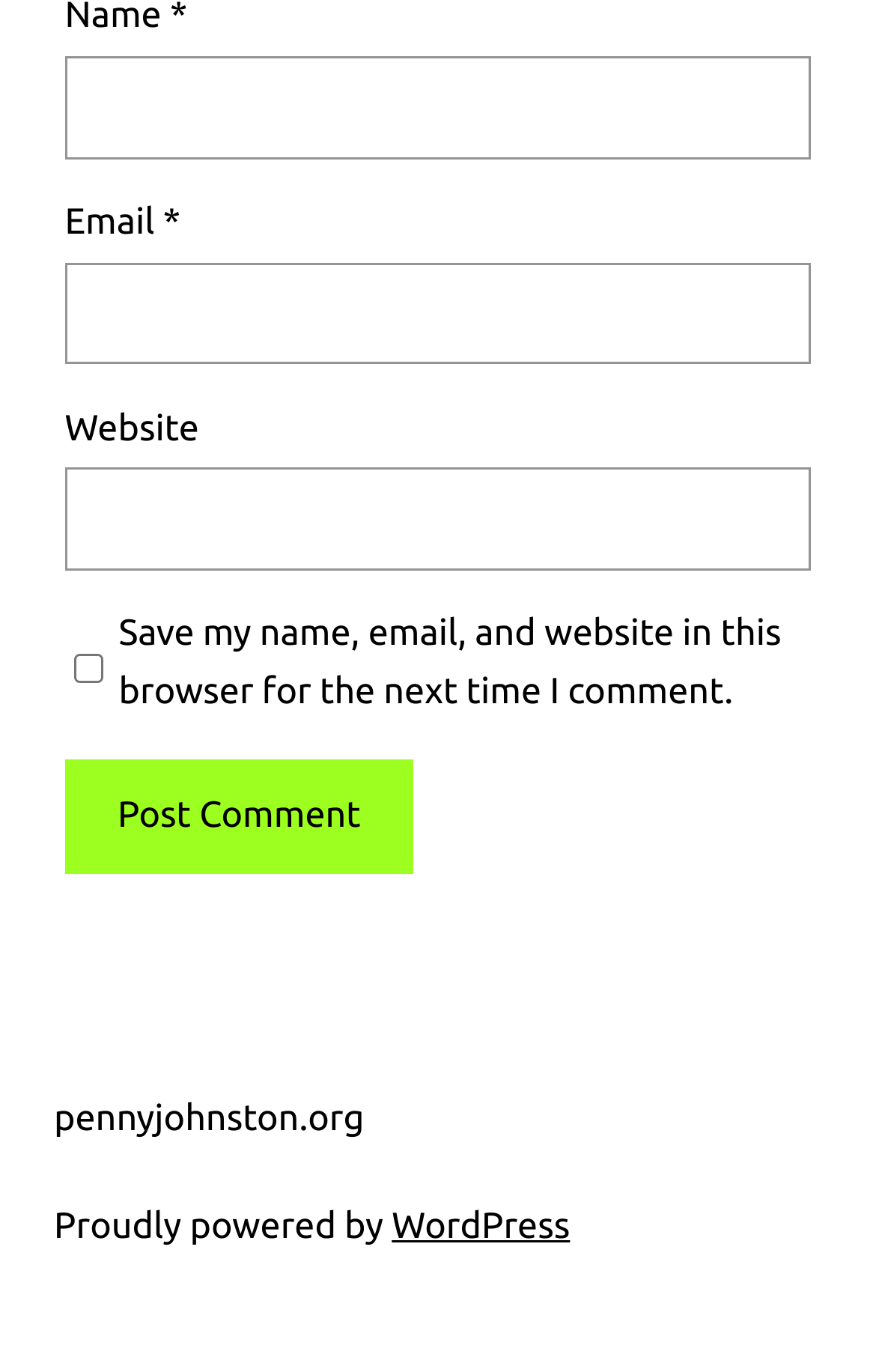What platform is the website powered by?
Please interpret the details in the image and answer the question thoroughly.

The text 'Proudly powered by' is followed by a link labeled 'WordPress' which indicates that the website is powered by the WordPress platform.